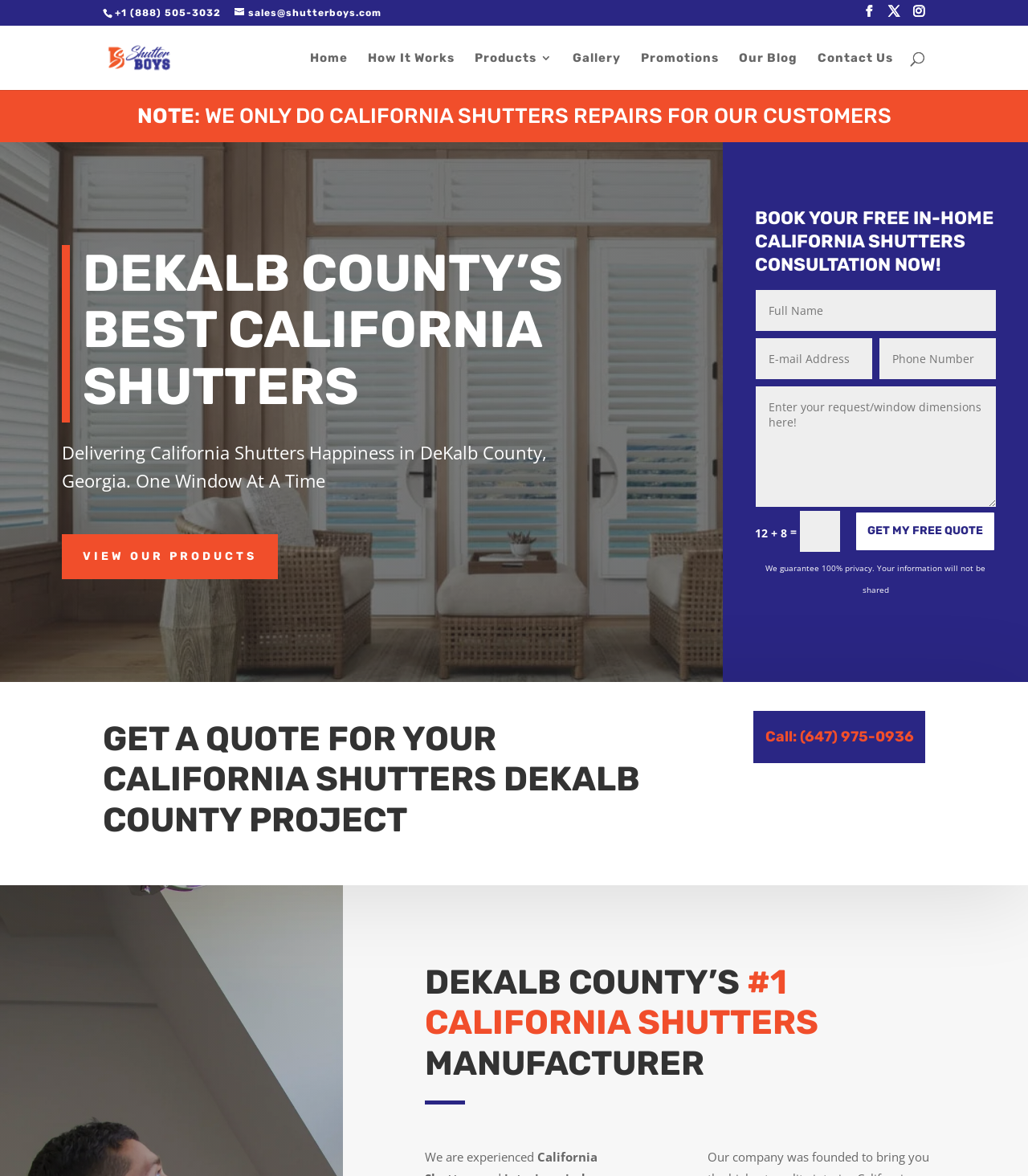Provide an in-depth caption for the contents of the webpage.

This webpage is about California Shutters in DeKalb County, Georgia. At the top, there are three social media links and a phone number link. Below them, there is a logo with a link to "Shutter Boys | Toronto's Best California Wood & Vinyl Shutters" accompanied by an image. 

To the right of the logo, there is a navigation menu with links to "Home", "How It Works", "Products 3", "Gallery", "Promotions", "Our Blog", and "Contact Us". 

Below the navigation menu, there is a search bar with a placeholder text "Search for:". 

The main content of the webpage starts with a heading "DEKALB COUNTY’S BEST CALIFORNIA SHUTTERS" followed by a paragraph "Delivering California Shutters Happiness in DeKalb County, Georgia. One Window At A Time". 

Below the paragraph, there is a call-to-action button "VIEW OUR PRODUCTS $" and a heading "BOOK YOUR FREE IN-HOME CALIFORNIA SHUTTERS CONSULTATION NOW!". 

To the right of the heading, there are four text boxes for users to input their information. Below the text boxes, there is a button "GET MY FREE QUOTE 5" and an alternative input field. 

There is a note "We guarantee 100% privacy. Your information will not be shared" below the input fields. 

Further down, there is a heading "GET A QUOTE FOR YOUR CALIFORNIA SHUTTERS DEKALB COUNTY PROJECT" followed by a phone number link "Call: (647) 975-0936". 

At the bottom of the webpage, there is a heading "DEKALB COUNTY’S #1 CALIFORNIA SHUTTERS MANUFACTURER" and a sentence "We are experienced".